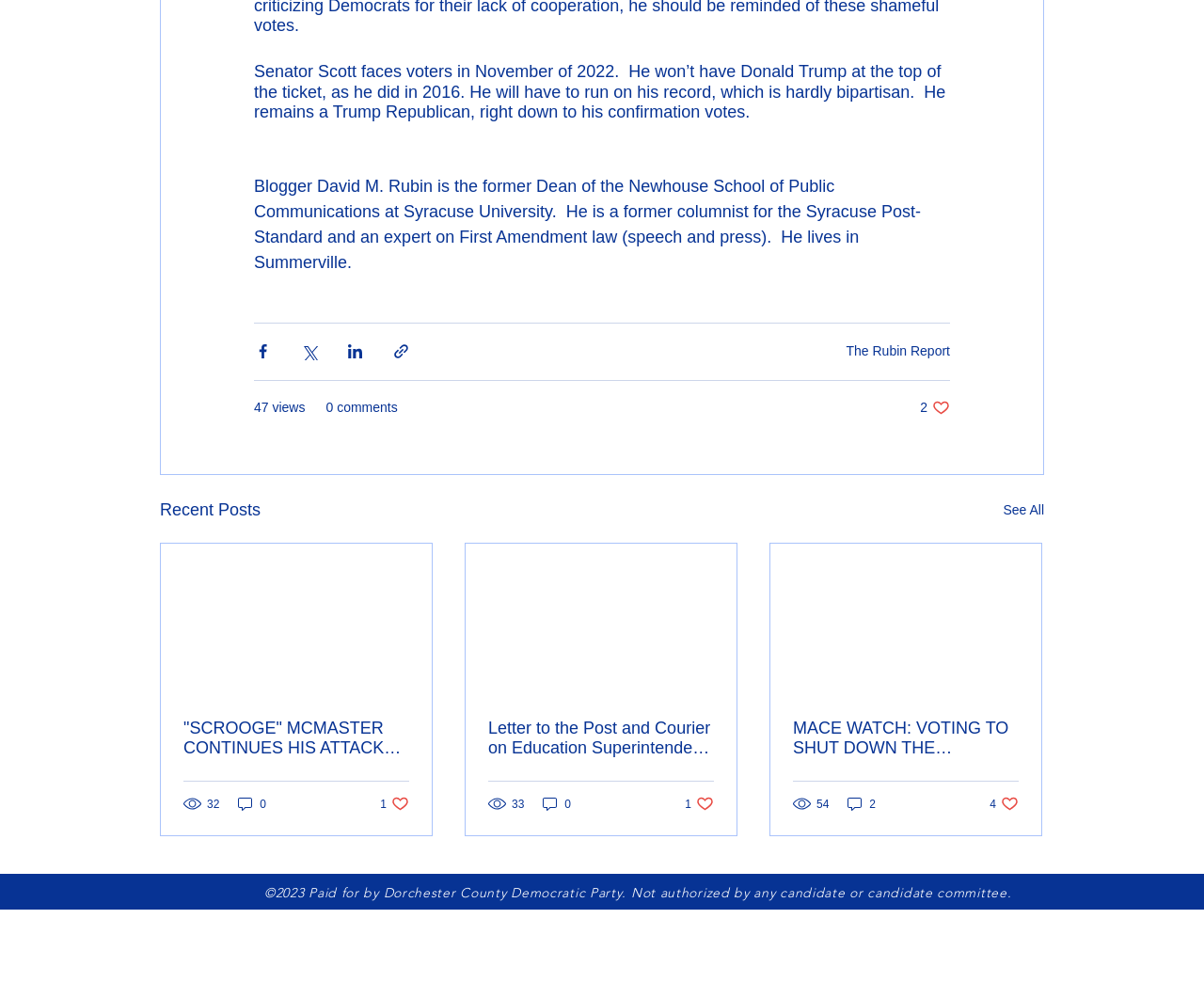Kindly determine the bounding box coordinates for the area that needs to be clicked to execute this instruction: "Read the article 'SCROOGE' MCMASTER CONTINUES HIS ATTACK ON PUBLIC SCHOOL CHILDREN".

[0.152, 0.732, 0.34, 0.772]